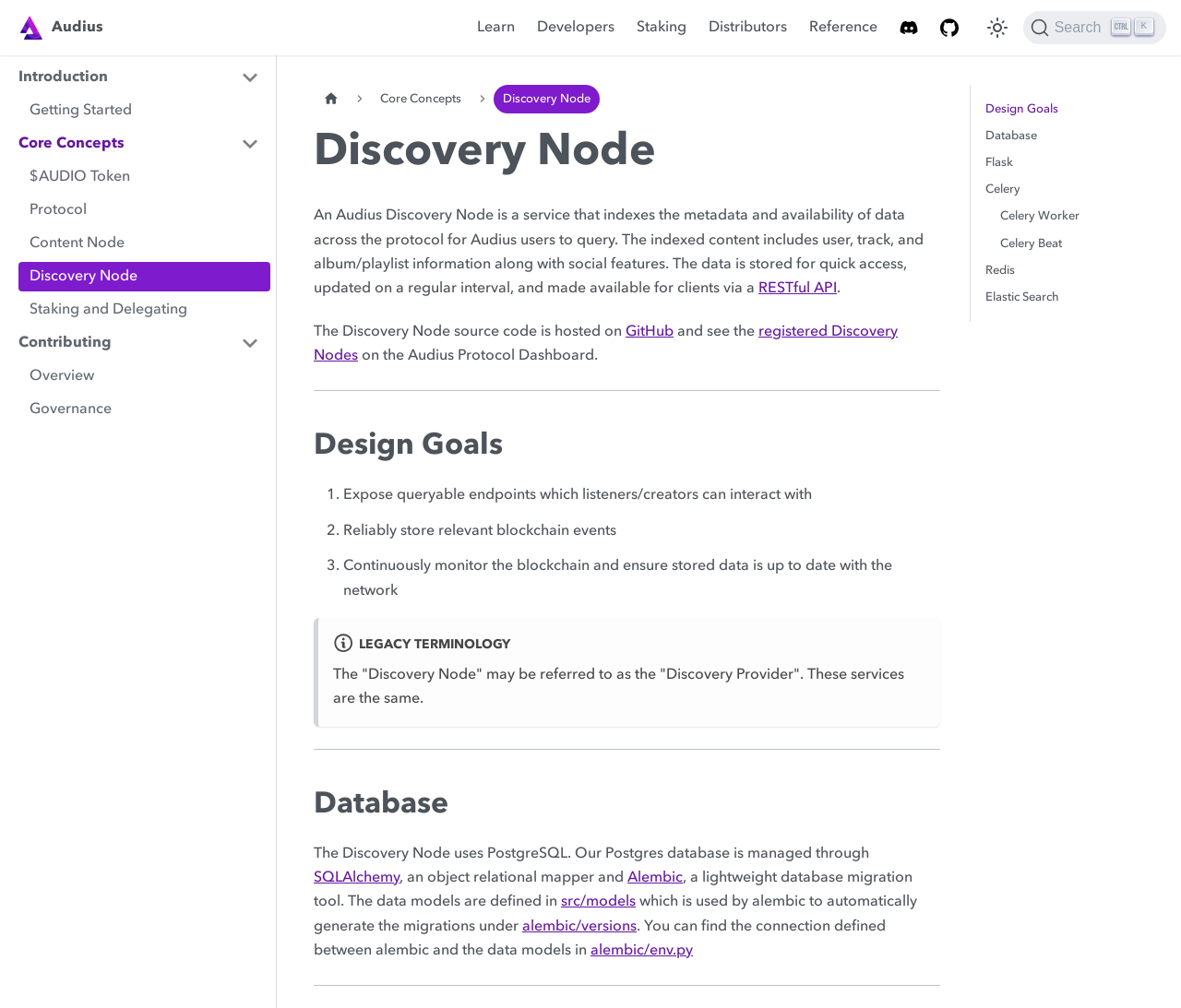Please determine the bounding box coordinates for the element with the description: "Elastic Search".

[0.834, 0.285, 0.981, 0.305]